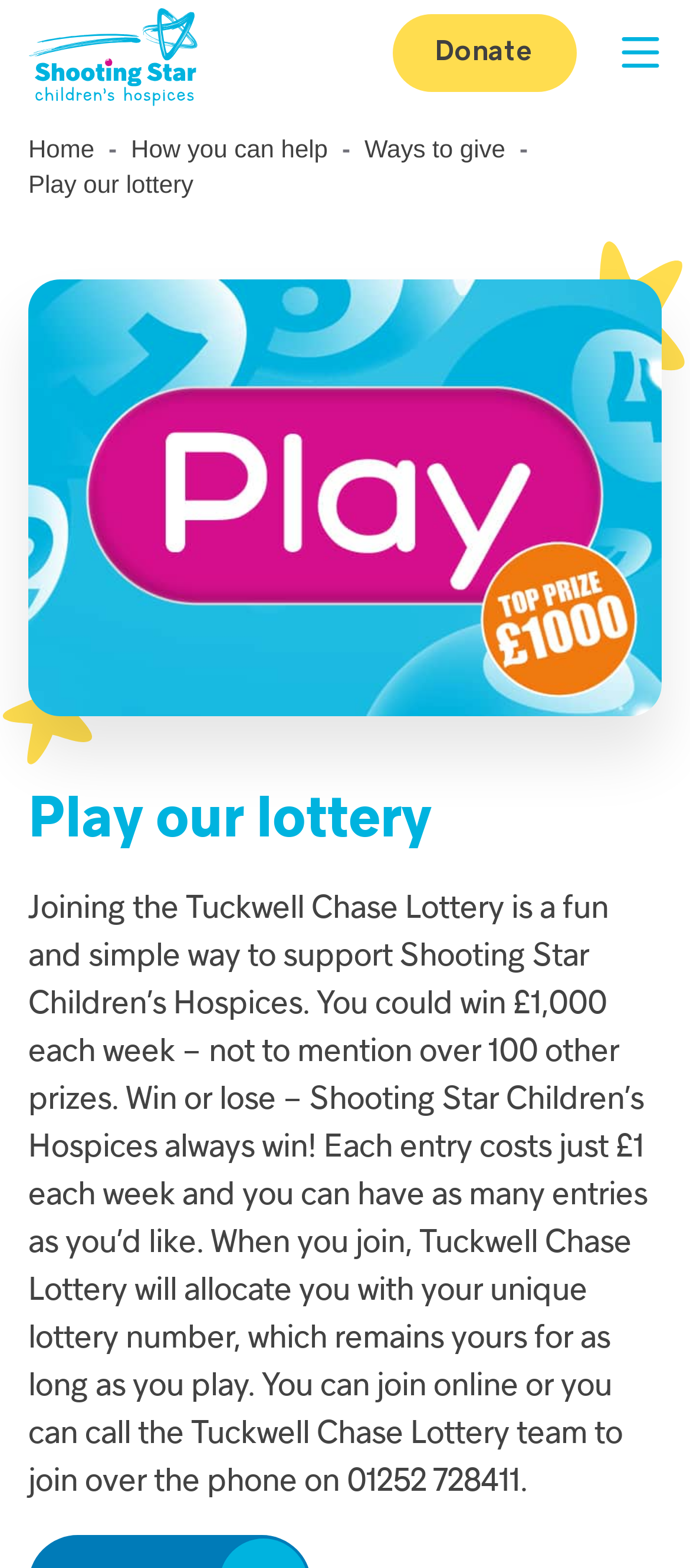Using details from the image, please answer the following question comprehensively:
What is the maximum cash prize in the lottery?

The maximum cash prize in the lottery is mentioned in the paragraph below the heading 'Play our lottery', which states 'You could win £1,000 each week – not to mention over 100 other prizes'.